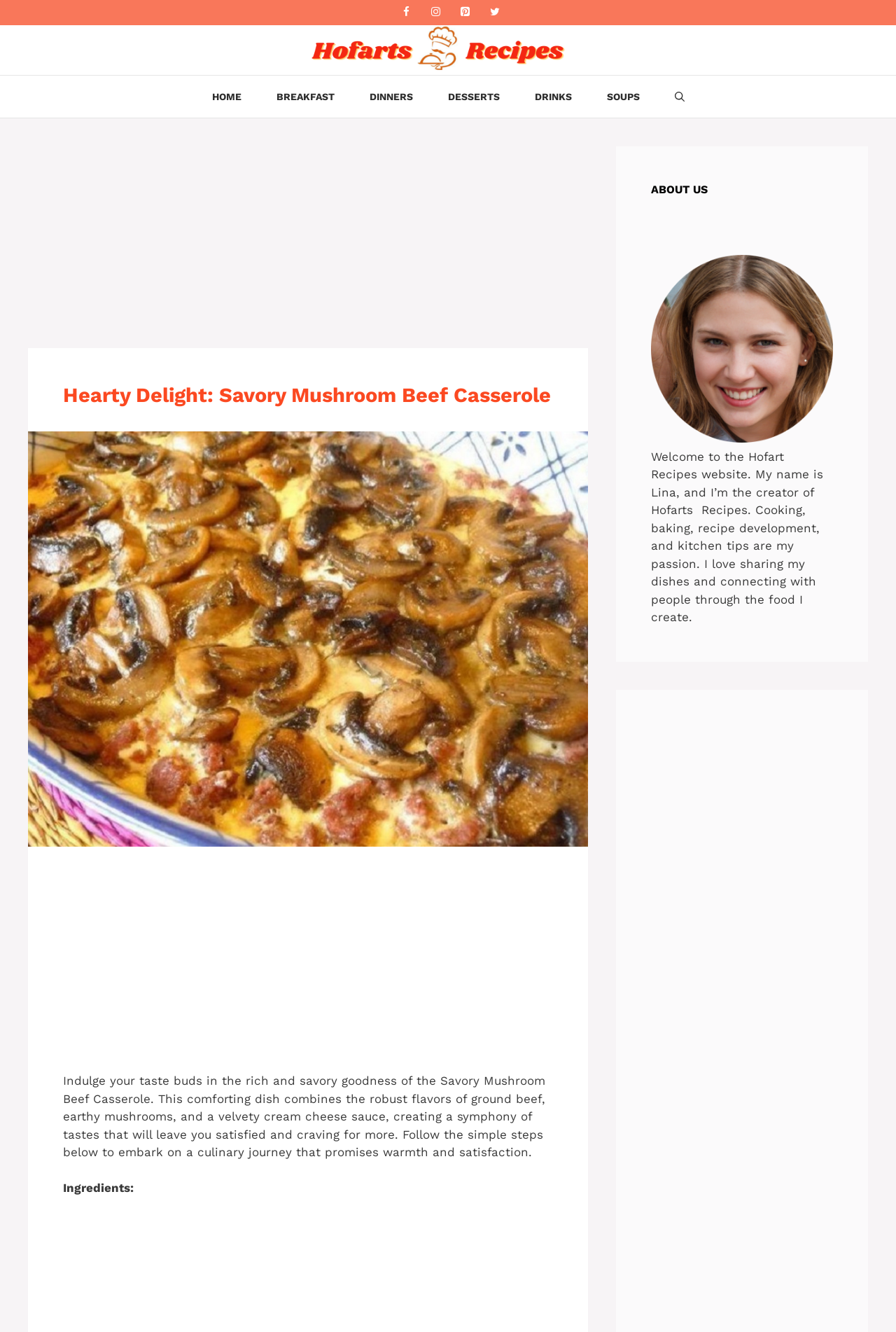What is the main ingredient mentioned in the recipe?
Answer the question with a detailed and thorough explanation.

In the description of the recipe, it mentions that the dish combines the robust flavors of ground beef, earthy mushrooms, and a velvety cream cheese sauce, so the main ingredient mentioned is ground beef.